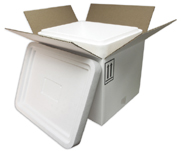How many sizes are available for this container?
Provide a comprehensive and detailed answer to the question.

According to the caption, this type of shipping container is available in three different sizes, making it a versatile solution for various industries.